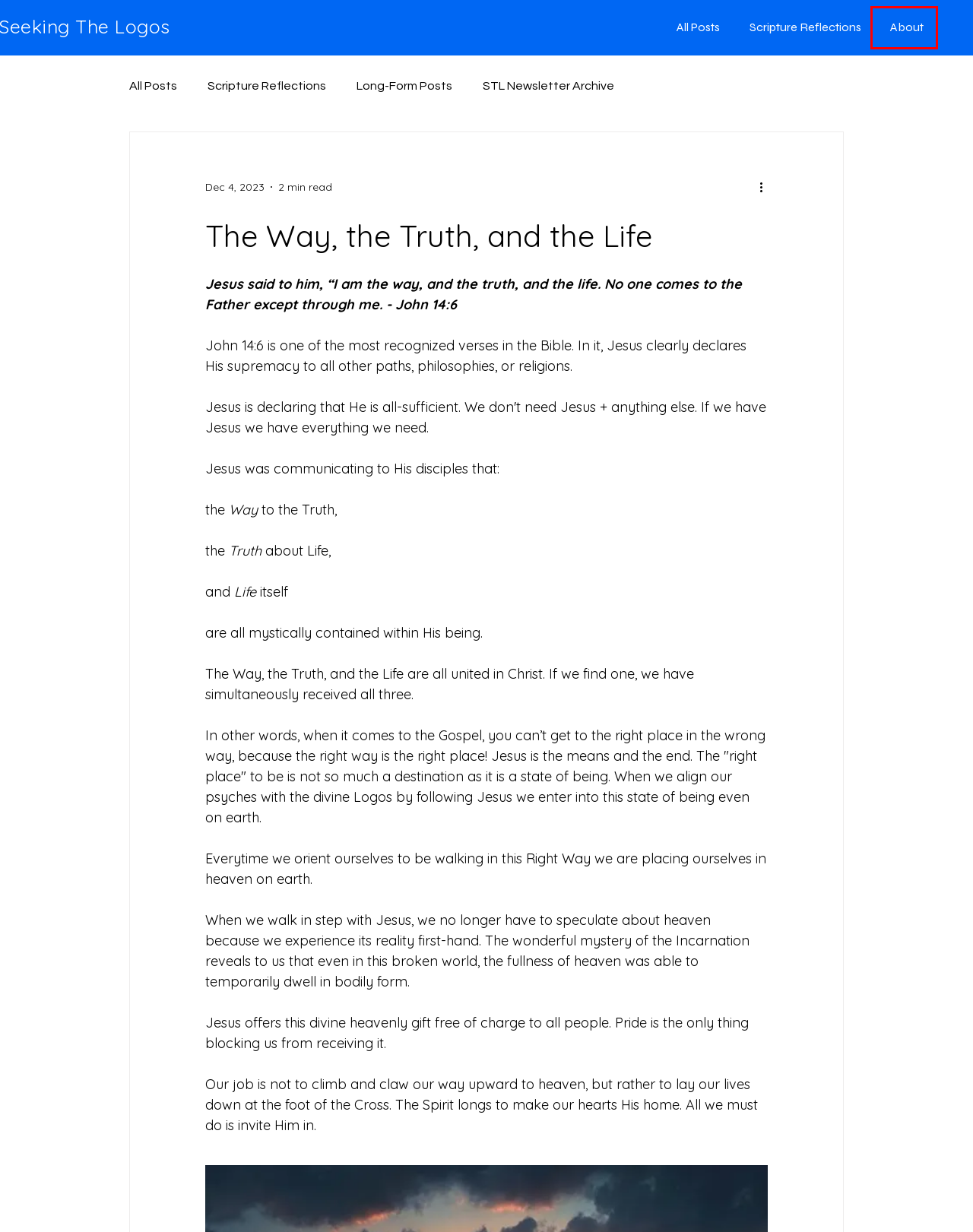Look at the screenshot of a webpage where a red bounding box surrounds a UI element. Your task is to select the best-matching webpage description for the new webpage after you click the element within the bounding box. The available options are:
A. STL Newsletter Archive
B. Blog | Seeking The Logos
C. Long-Form Posts
D. Scripture Reflections | Seeking The Logos
E. "I am With You" (Gen 28:15)
F. Seeking Validation pt 1 (John 12:43)
G. About | Seeking The Logos
H. Scripture Reflections

G